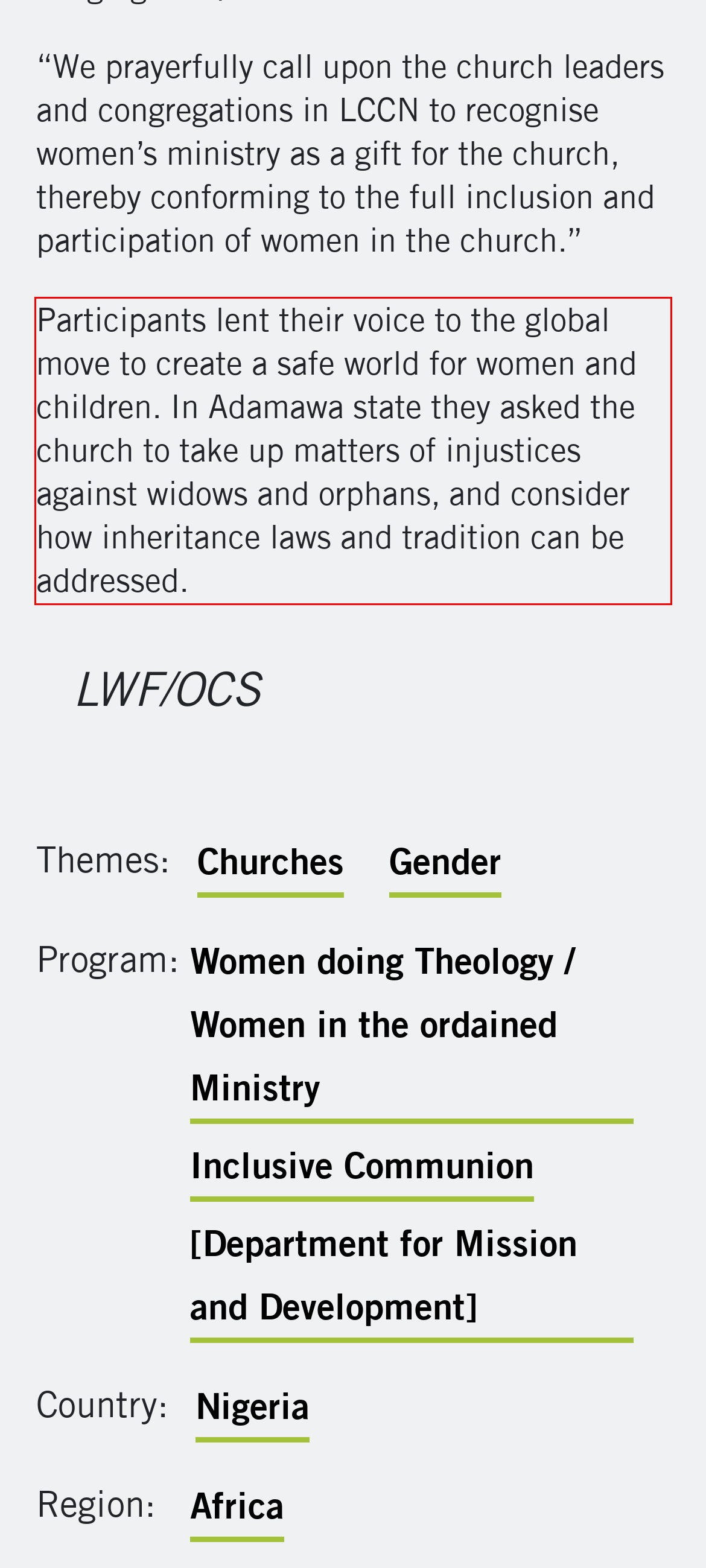With the provided screenshot of a webpage, locate the red bounding box and perform OCR to extract the text content inside it.

Participants lent their voice to the global move to create a safe world for women and children. In Adamawa state they asked the church to take up matters of injustices against widows and orphans, and consider how inheritance laws and tradition can be addressed.